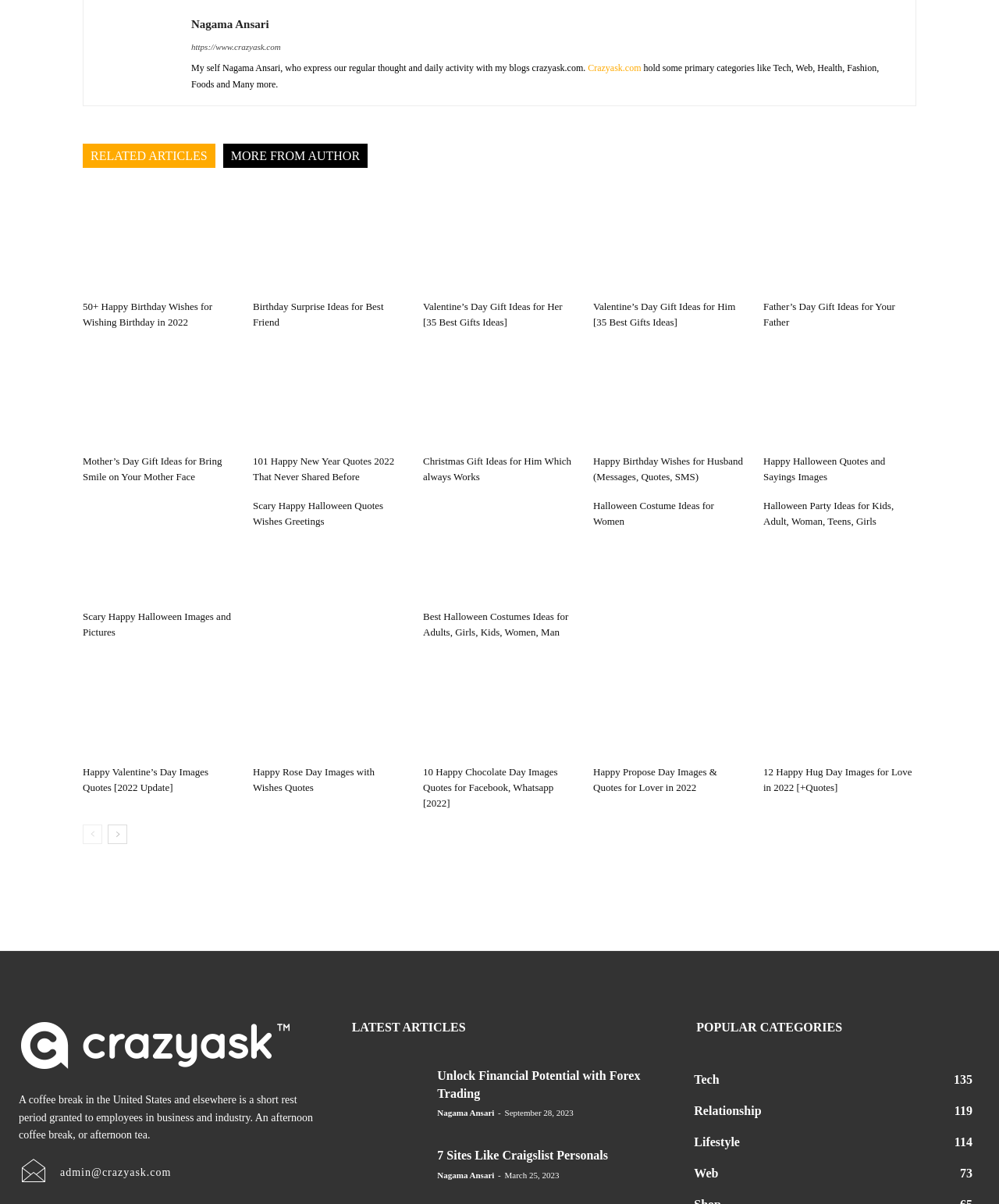Find the UI element described as: "aria-label="prev-page"" and predict its bounding box coordinates. Ensure the coordinates are four float numbers between 0 and 1, [left, top, right, bottom].

[0.083, 0.685, 0.102, 0.701]